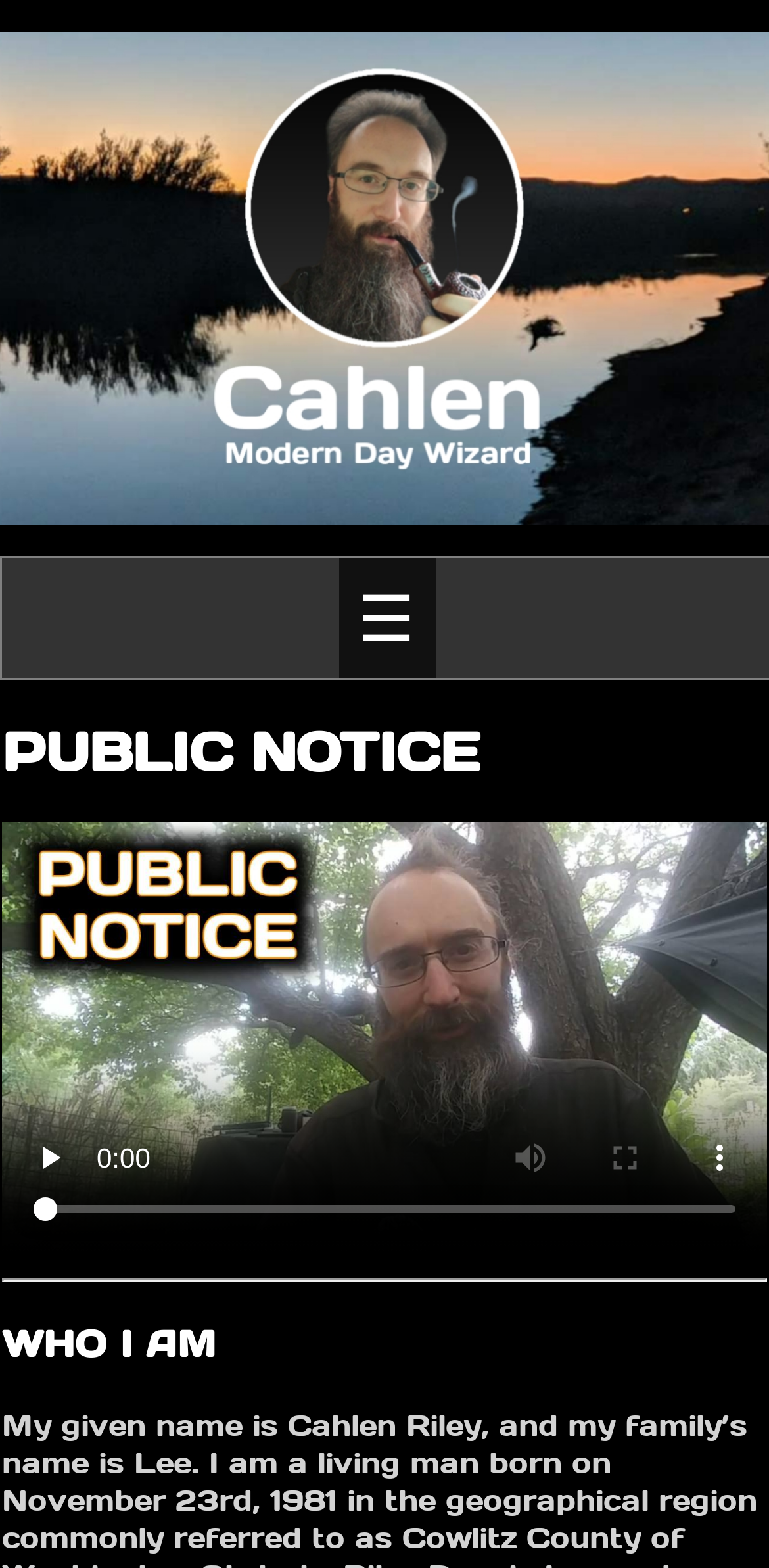Explain the features and main sections of the webpage comprehensively.

The webpage is about Cahlen Lee, with a navigation menu icon ☰ located at the top center of the page. Below the navigation icon, a prominent heading "PUBLIC NOTICE" spans across the entire width of the page. 

Underneath the heading, a video player takes up most of the page's width, with a play button at the left edge, a mute button in the middle, and an "enter full screen" button at the right edge. There is also a "show more media controls" button at the far right edge. A video time scrubber is located below the video player, allowing users to navigate through the video.

A horizontal separator line divides the video section from the content below. A heading "WHO I AM" is centered below the separator line, likely introducing a section about Cahlen Lee's personal information or biography.